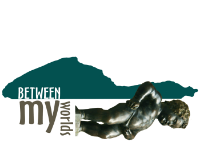Is the typography of 'my' bold?
Using the screenshot, give a one-word or short phrase answer.

Yes